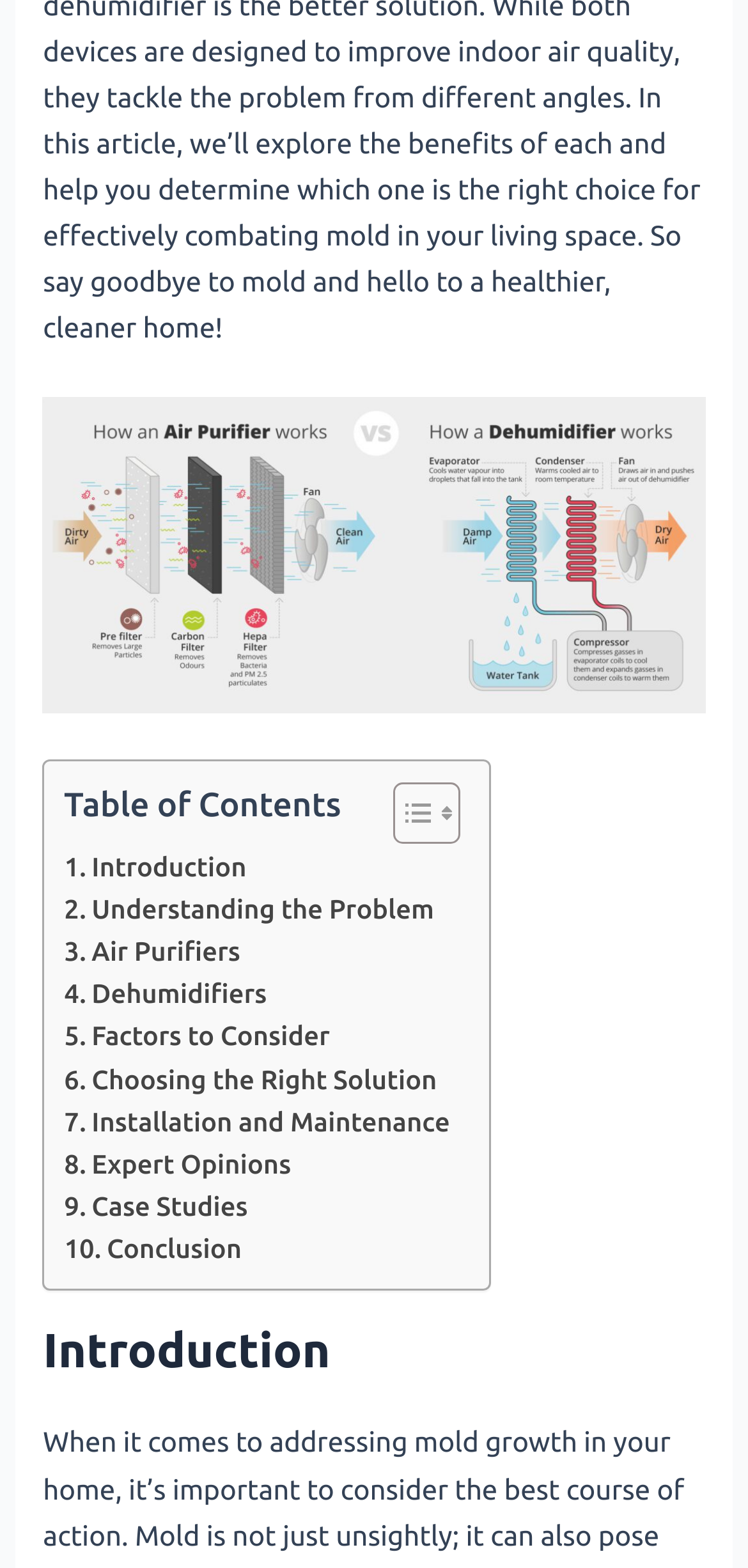Show the bounding box coordinates for the HTML element described as: "providence crossing".

None